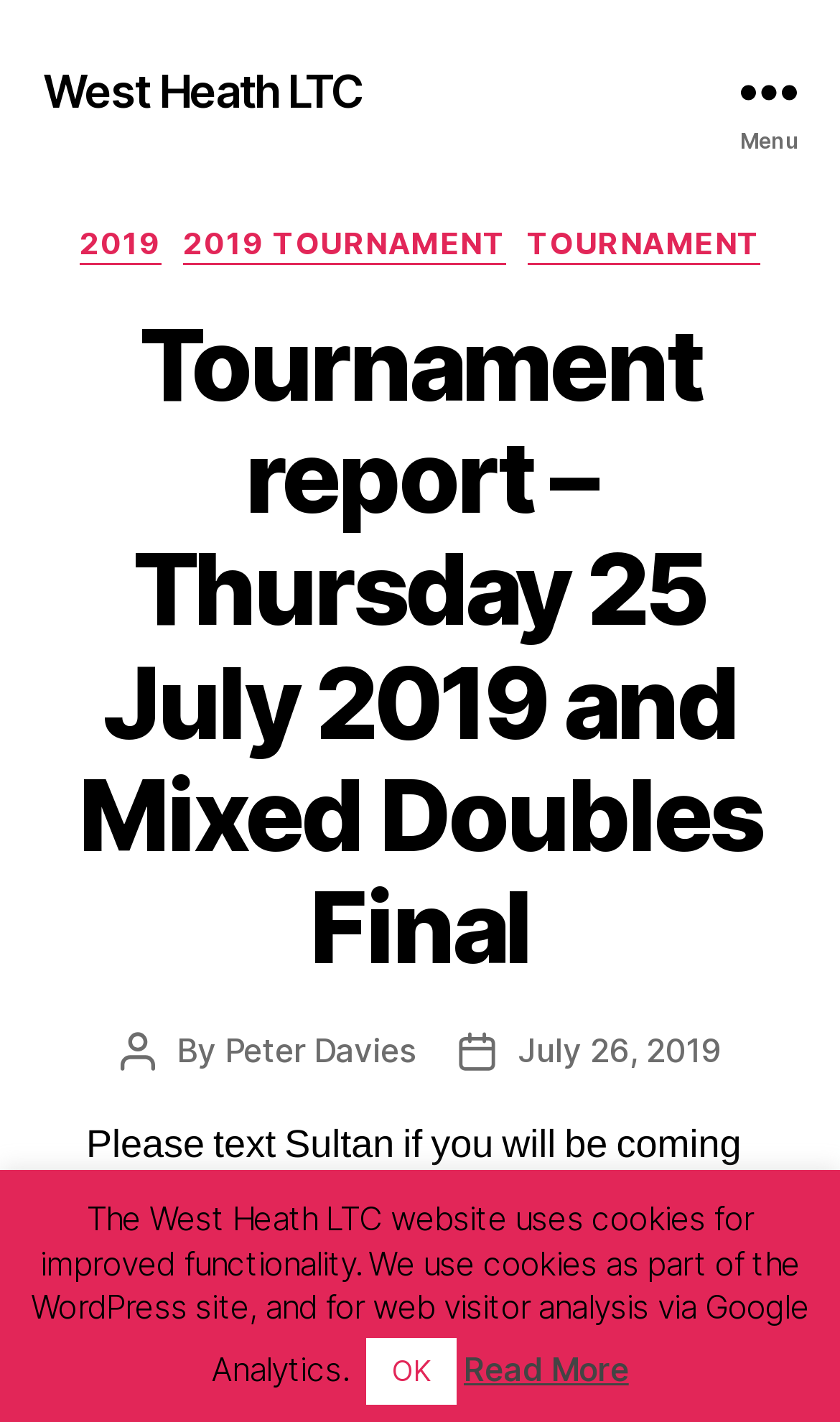Find the bounding box coordinates for the element that must be clicked to complete the instruction: "Read more about the website's cookie policy". The coordinates should be four float numbers between 0 and 1, indicated as [left, top, right, bottom].

[0.552, 0.948, 0.748, 0.977]